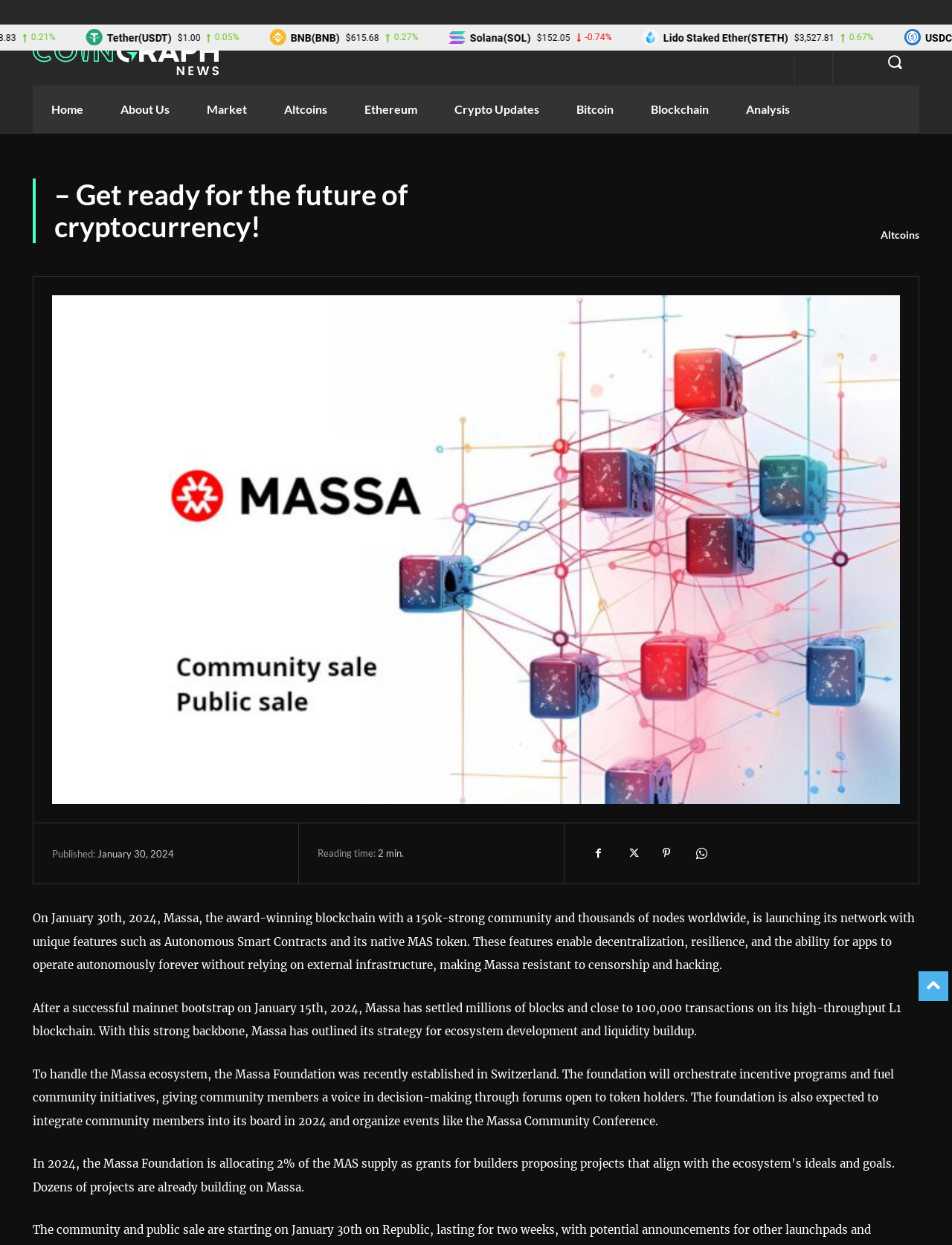Provide a thorough description of this webpage.

This webpage appears to be a cryptocurrency-related page, specifically focused on the launch of Massa, a blockchain network. At the top left corner, there is a logo and a navigation menu with links to various sections, including Home, About Us, Market, Altcoins, Ethereum, Crypto Updates, Bitcoin, Blockchain, and Analysis. 

On the top right corner, there is a search button accompanied by a magnifying glass icon. Below the navigation menu, there is a prominent heading that reads "– Get ready for the future of cryptocurrency!".

The main content of the page is divided into several sections. The first section announces the launch of Massa's network on January 30th, 2024, highlighting its unique features, such as Autonomous Smart Contracts and its native MAS token. This section also mentions the successful mainnet bootstrap on January 15th, 2024, and the strong performance of the blockchain.

The next section discusses the establishment of the Massa Foundation in Switzerland, which will oversee ecosystem development, liquidity buildup, and community initiatives. The foundation is also expected to integrate community members into its board in 2024 and organize events like the Massa Community Conference.

Further down, there is a section that mentions the allocation of 2% of the MAS supply as grants for builders proposing projects that align with the ecosystem's ideals and goals. Dozens of projects are already building on Massa.

Below these sections, there is a table displaying cryptocurrency prices and changes, featuring Tether (USDT), Binance Coin (BNB), Solana (SOL), Lido Staked Ether (STETH), and USDC (USDC). Each row in the table includes the cryptocurrency's logo, name, price, and percentage change.